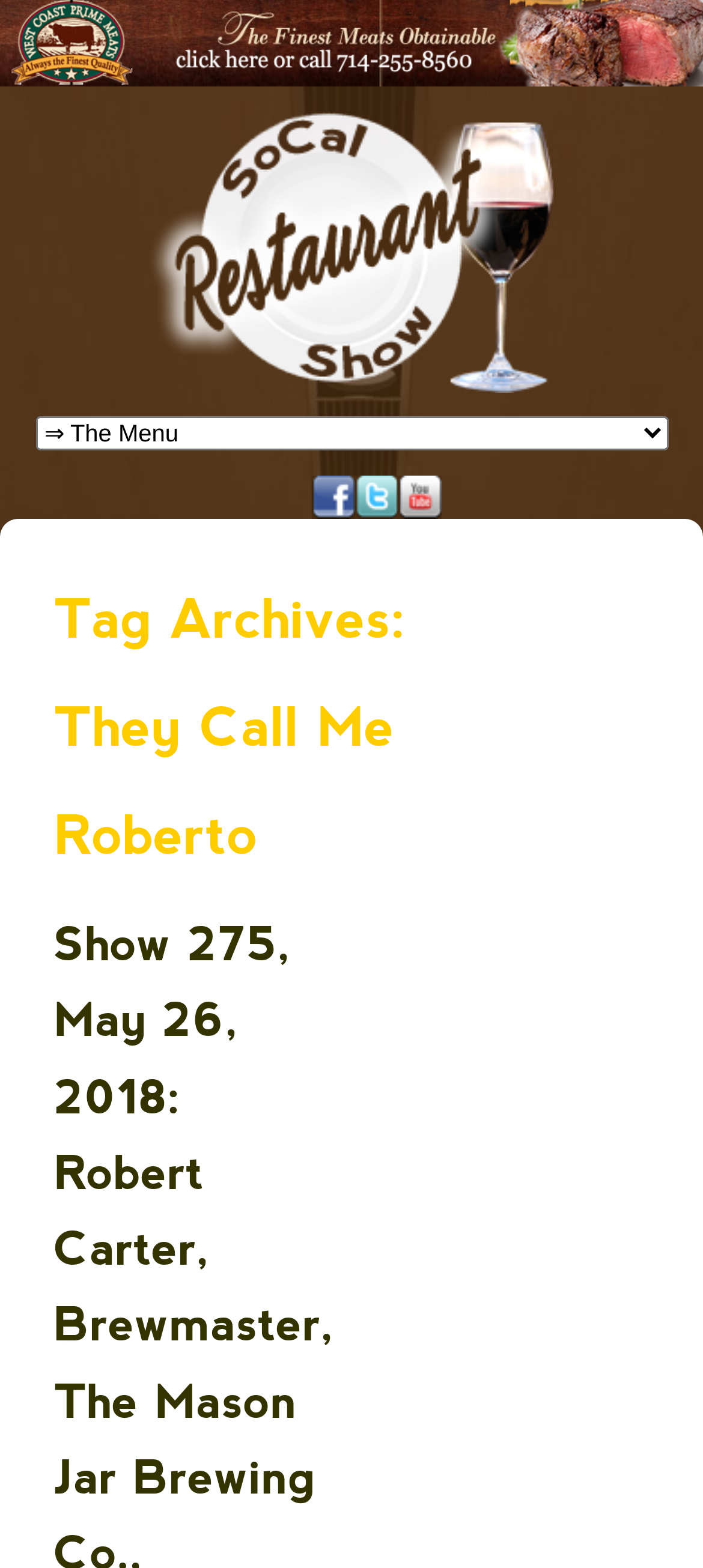Predict the bounding box coordinates of the UI element that matches this description: "title="West Coast Prime Meats"". The coordinates should be in the format [left, top, right, bottom] with each value between 0 and 1.

[0.0, 0.04, 1.0, 0.06]